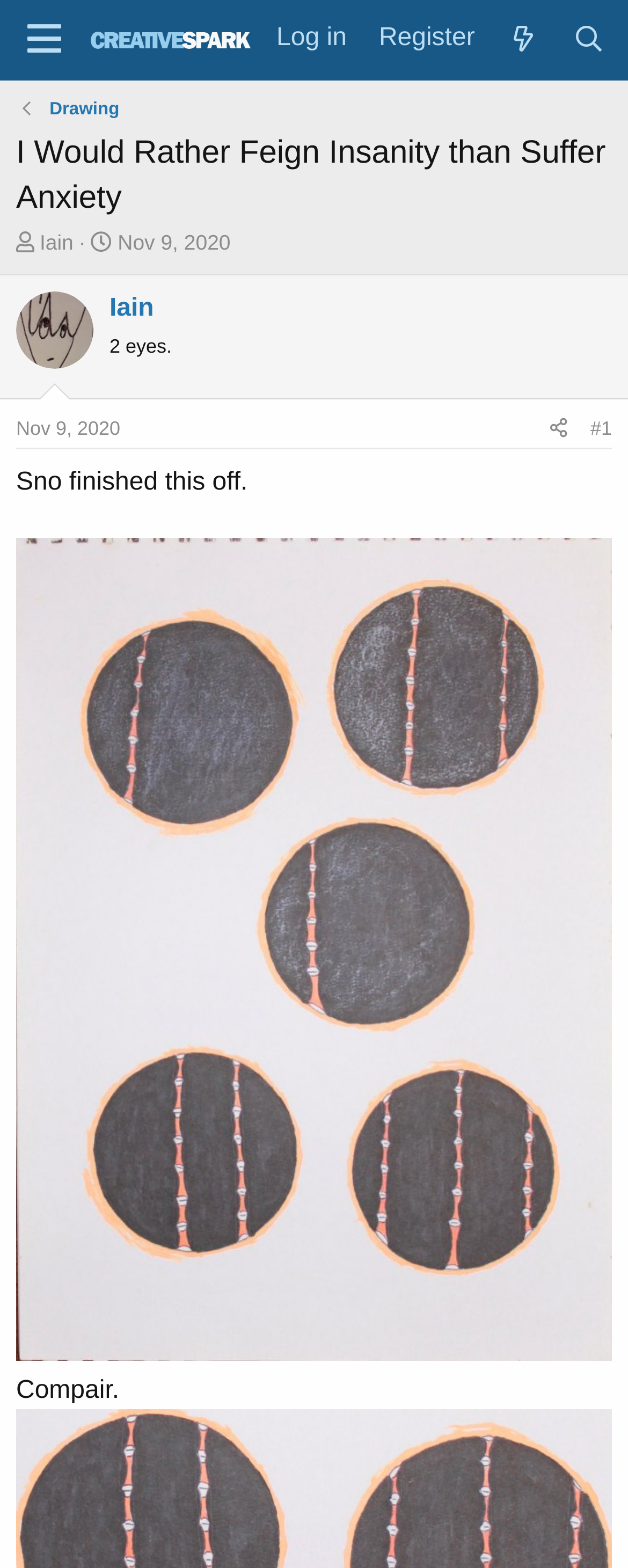What is the name of the image posted in the thread?
Answer the question based on the image using a single word or a brief phrase.

Out of the Dark springs Delight.jpg